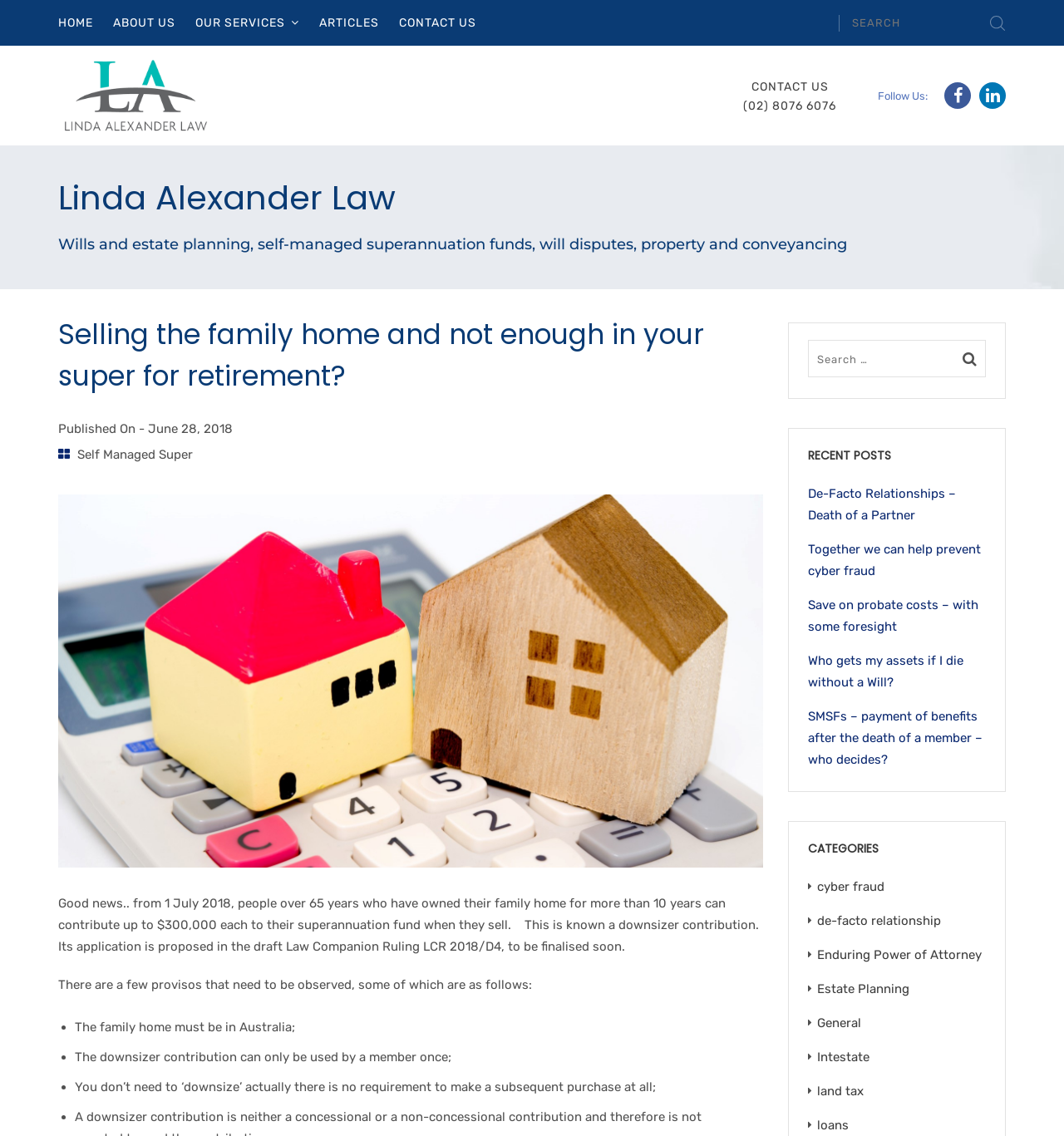What is the topic of the main article?
Could you give a comprehensive explanation in response to this question?

I found the topic of the main article by reading the heading and the content of the article. The article discusses the downsizer contribution, which allows people over 65 years to contribute up to $300,000 each to their superannuation fund when they sell their family home.